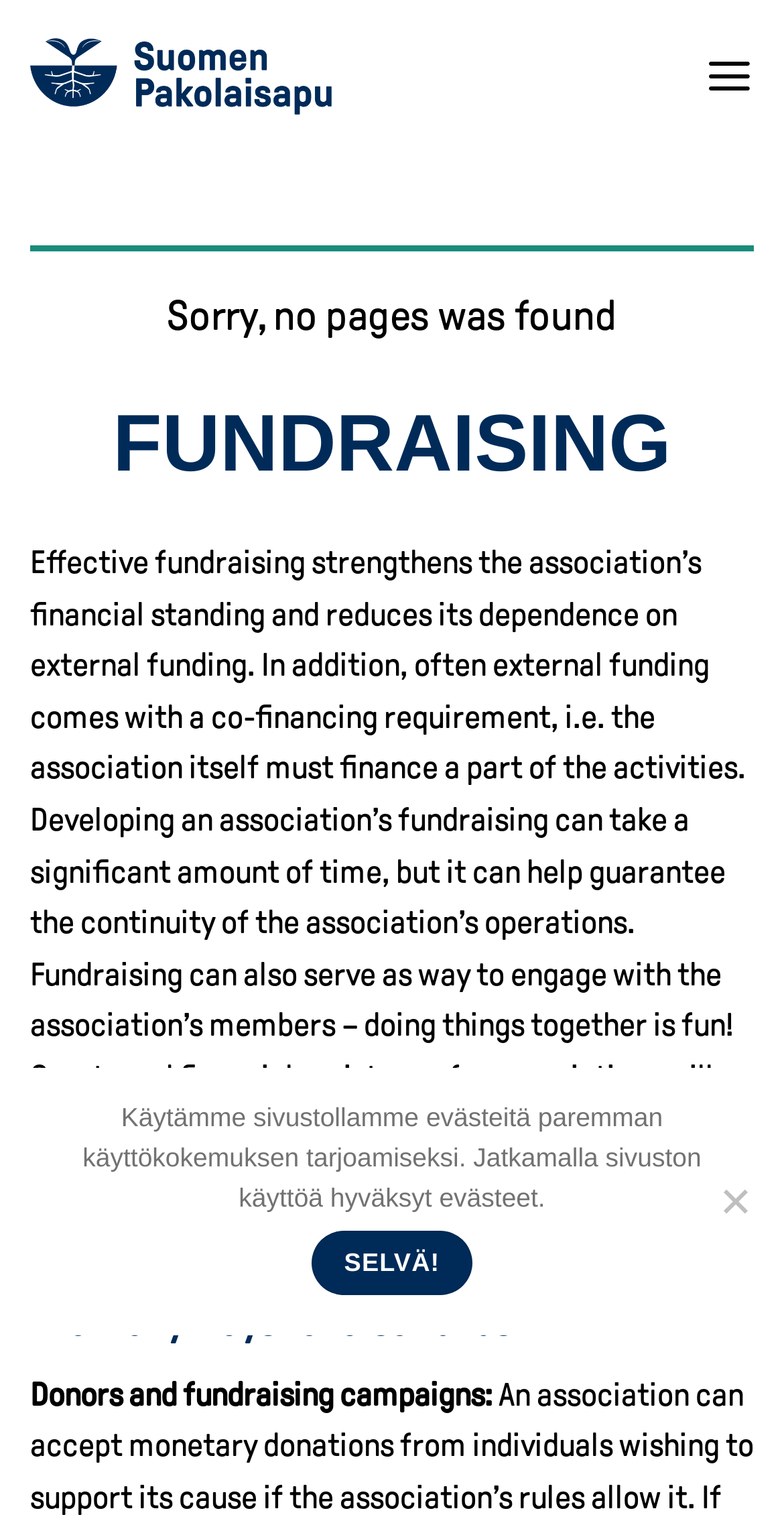What is the name of the association mentioned on the webpage?
Give a detailed response to the question by analyzing the screenshot.

The name of the association is mentioned in the link and image at the top of the webpage, which is 'Suomen Pakolaisapu'.